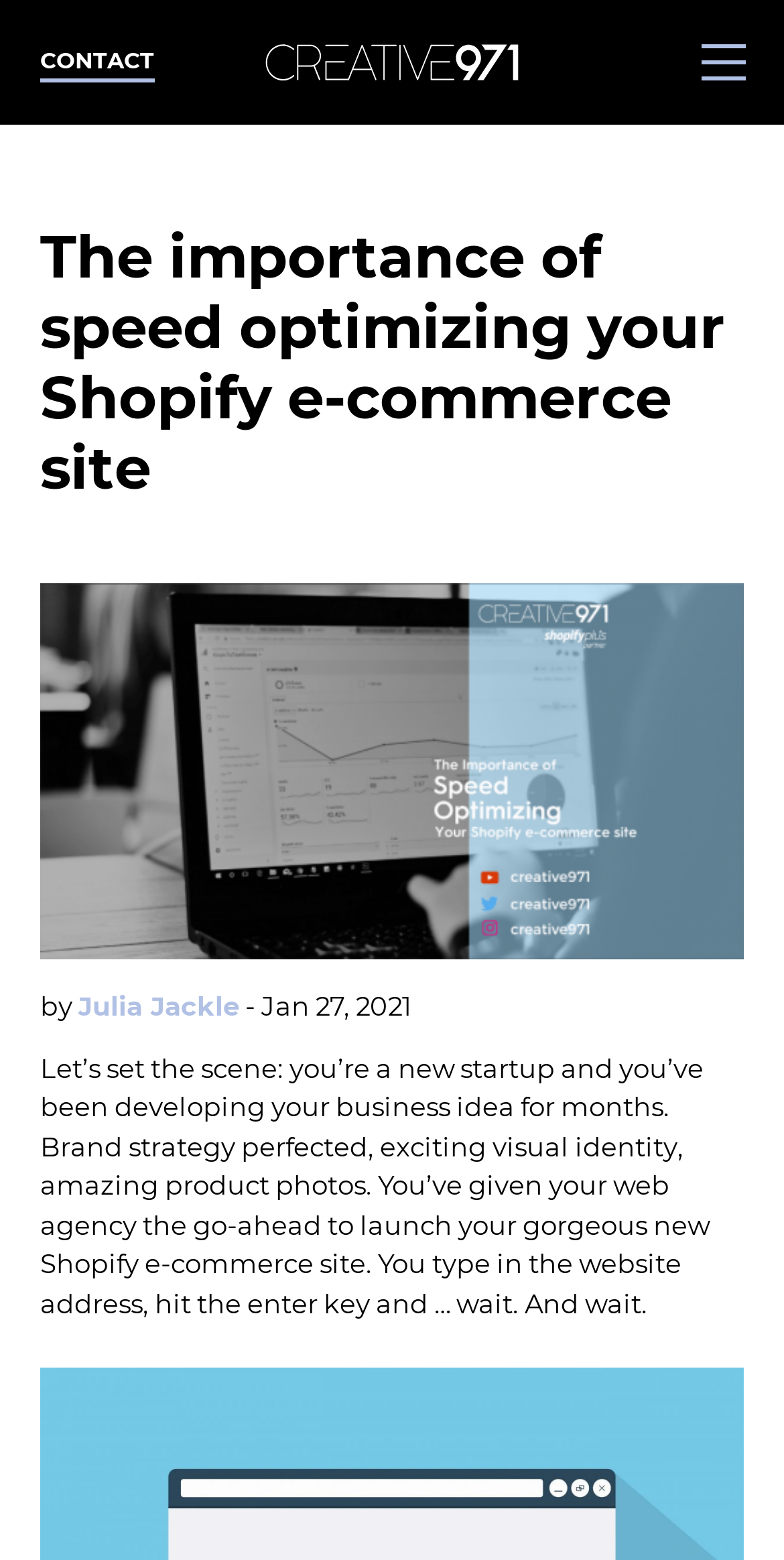What is the author's name of the article?
Give a one-word or short phrase answer based on the image.

Julia Jackle